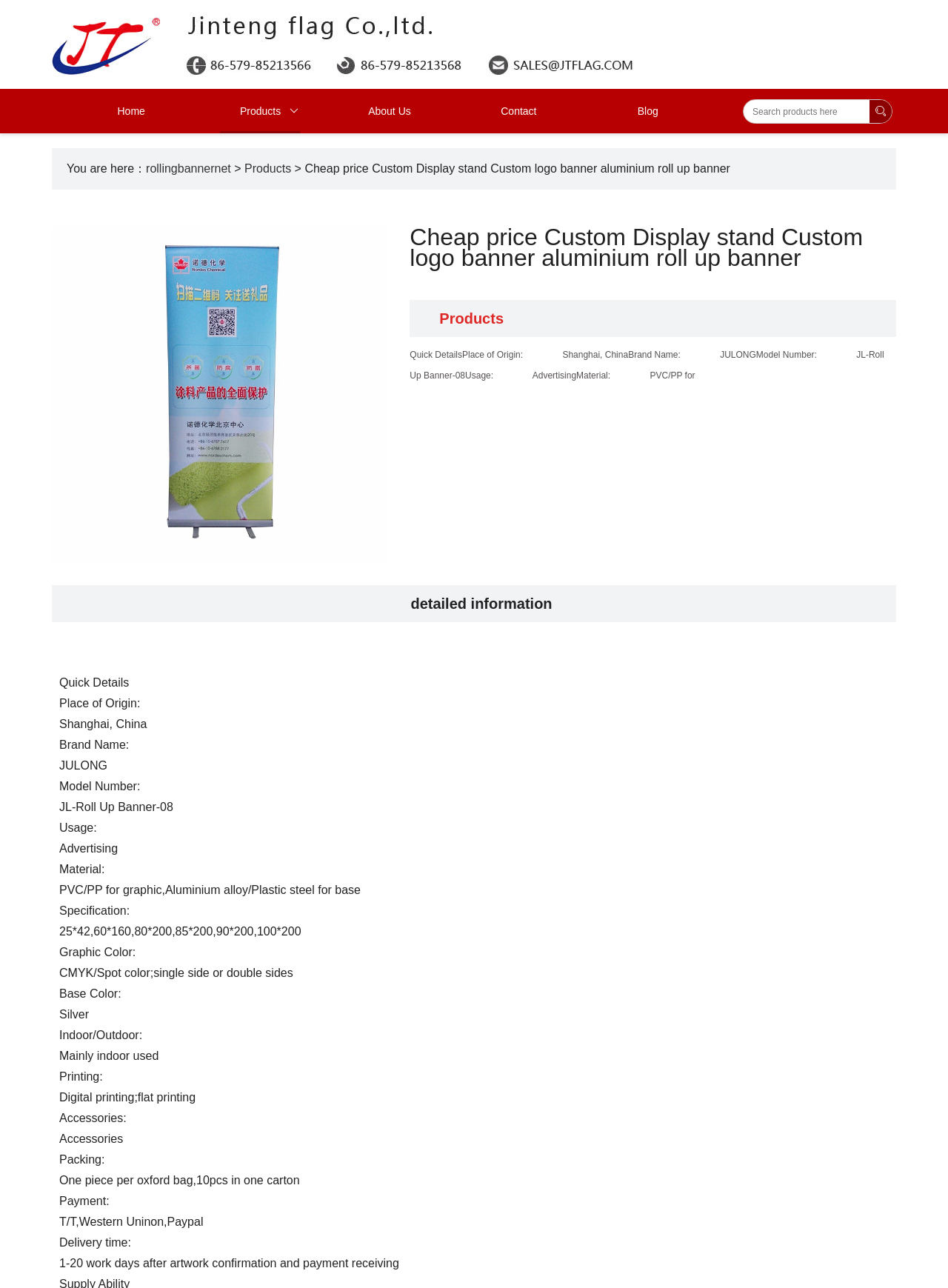Identify the bounding box coordinates of the element that should be clicked to fulfill this task: "Search products here". The coordinates should be provided as four float numbers between 0 and 1, i.e., [left, top, right, bottom].

[0.784, 0.077, 0.917, 0.096]